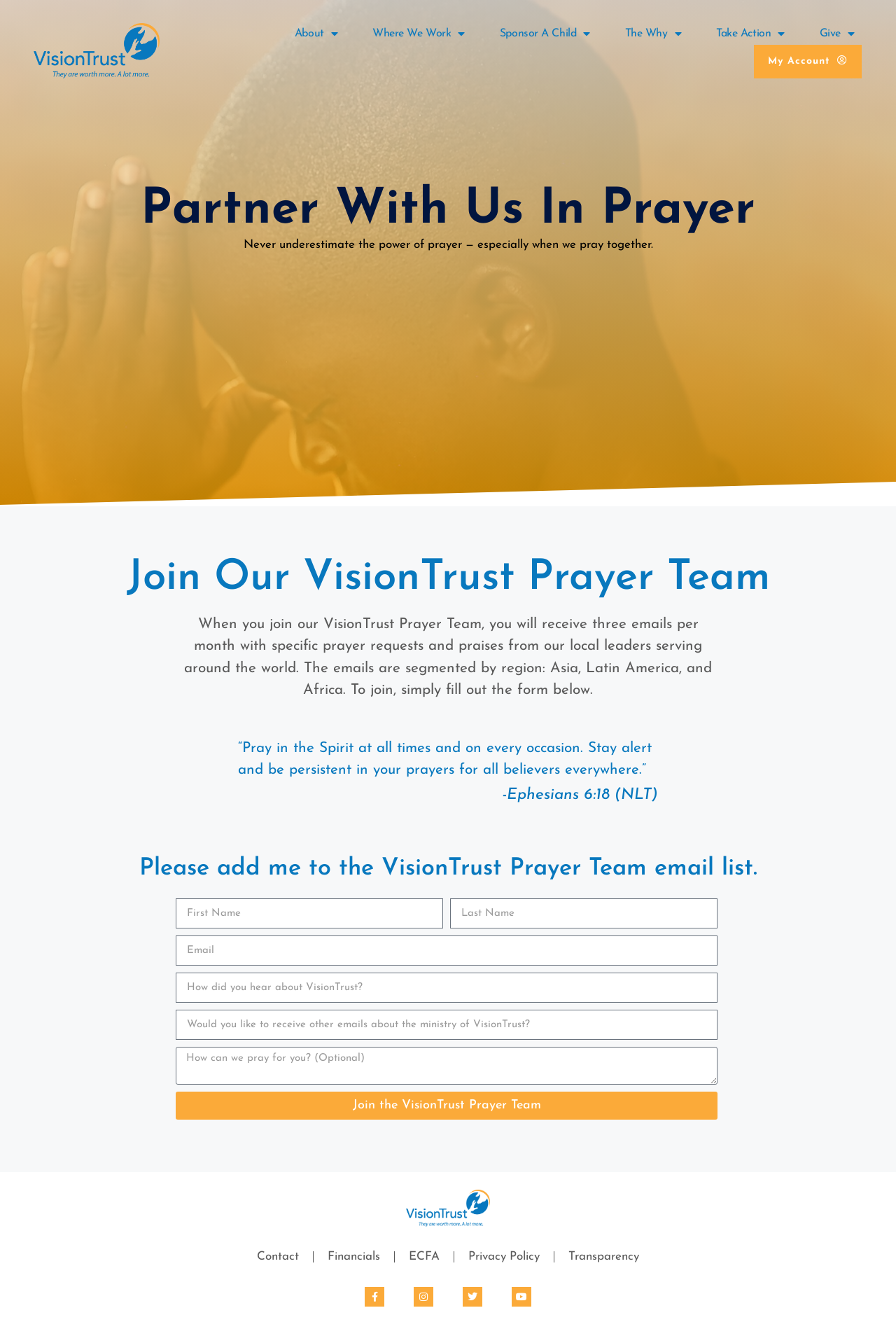Analyze the image and answer the question with as much detail as possible: 
Are there social media links on this webpage?

At the bottom of the webpage, there are links to VisionTrust's social media profiles, including Facebook, Instagram, Twitter, and YouTube.